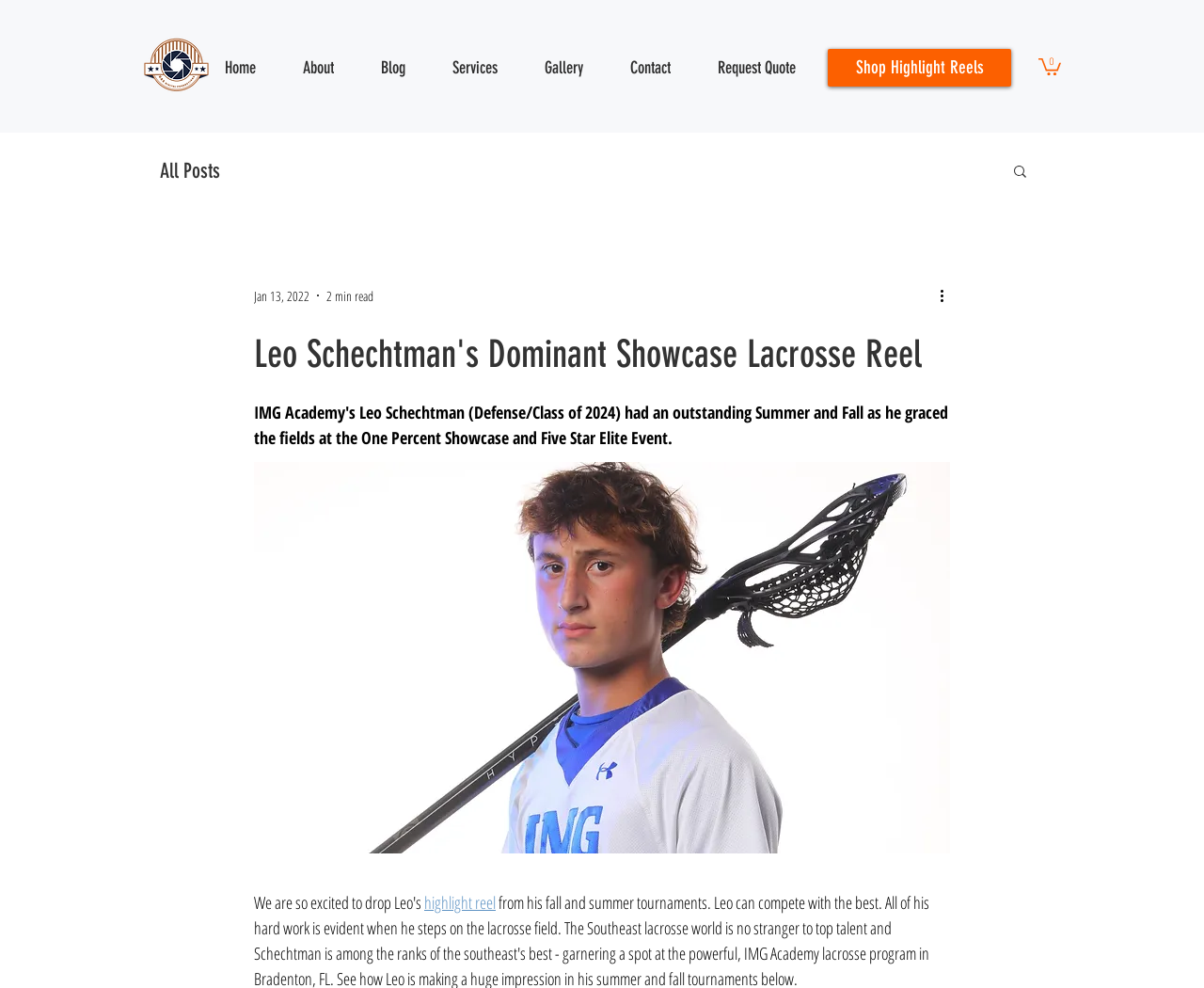Please identify the bounding box coordinates of the area that needs to be clicked to follow this instruction: "Click Home".

None